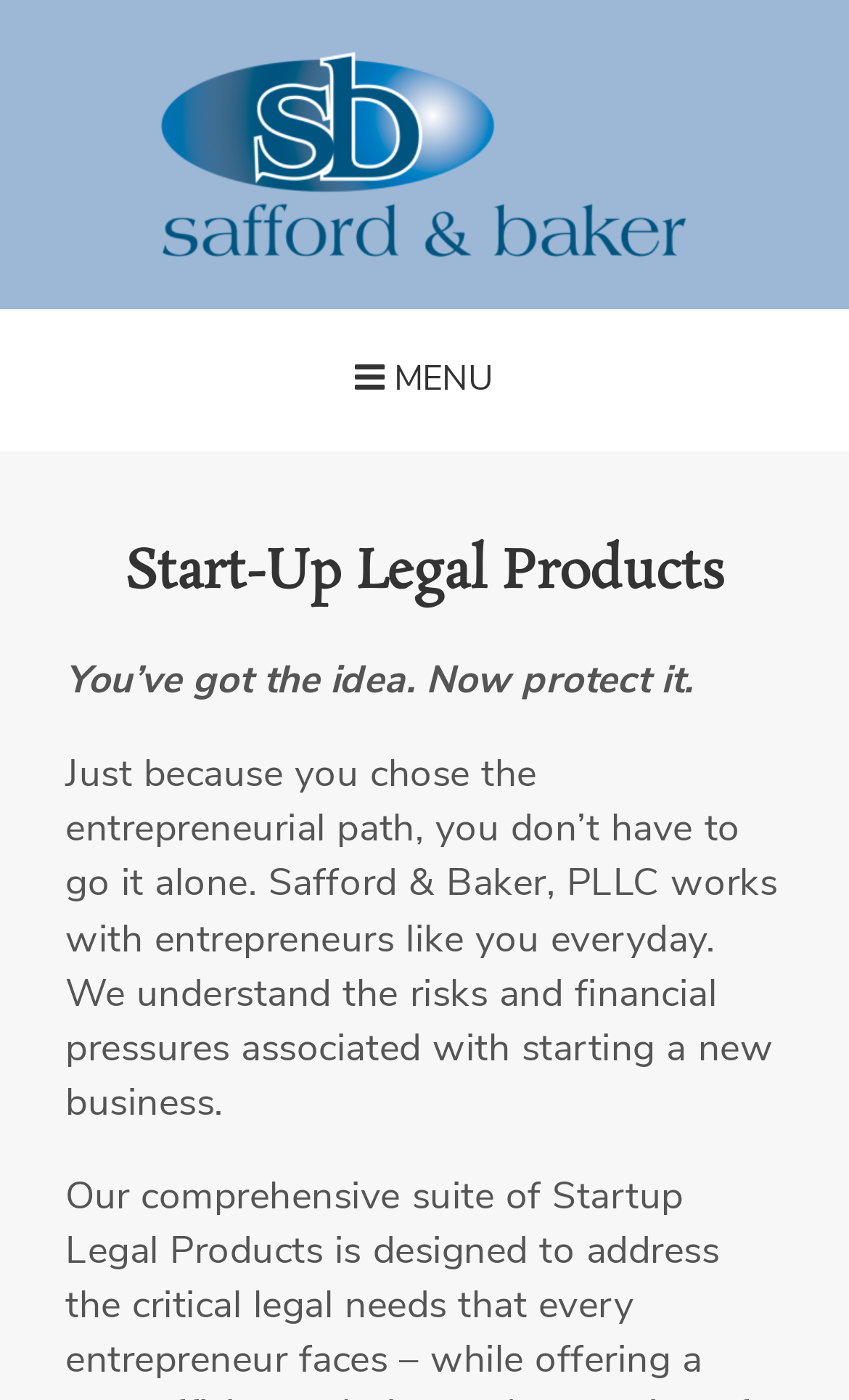Based on the element description: "Menu", identify the UI element and provide its bounding box coordinates. Use four float numbers between 0 and 1, [left, top, right, bottom].

[0.403, 0.252, 0.597, 0.291]